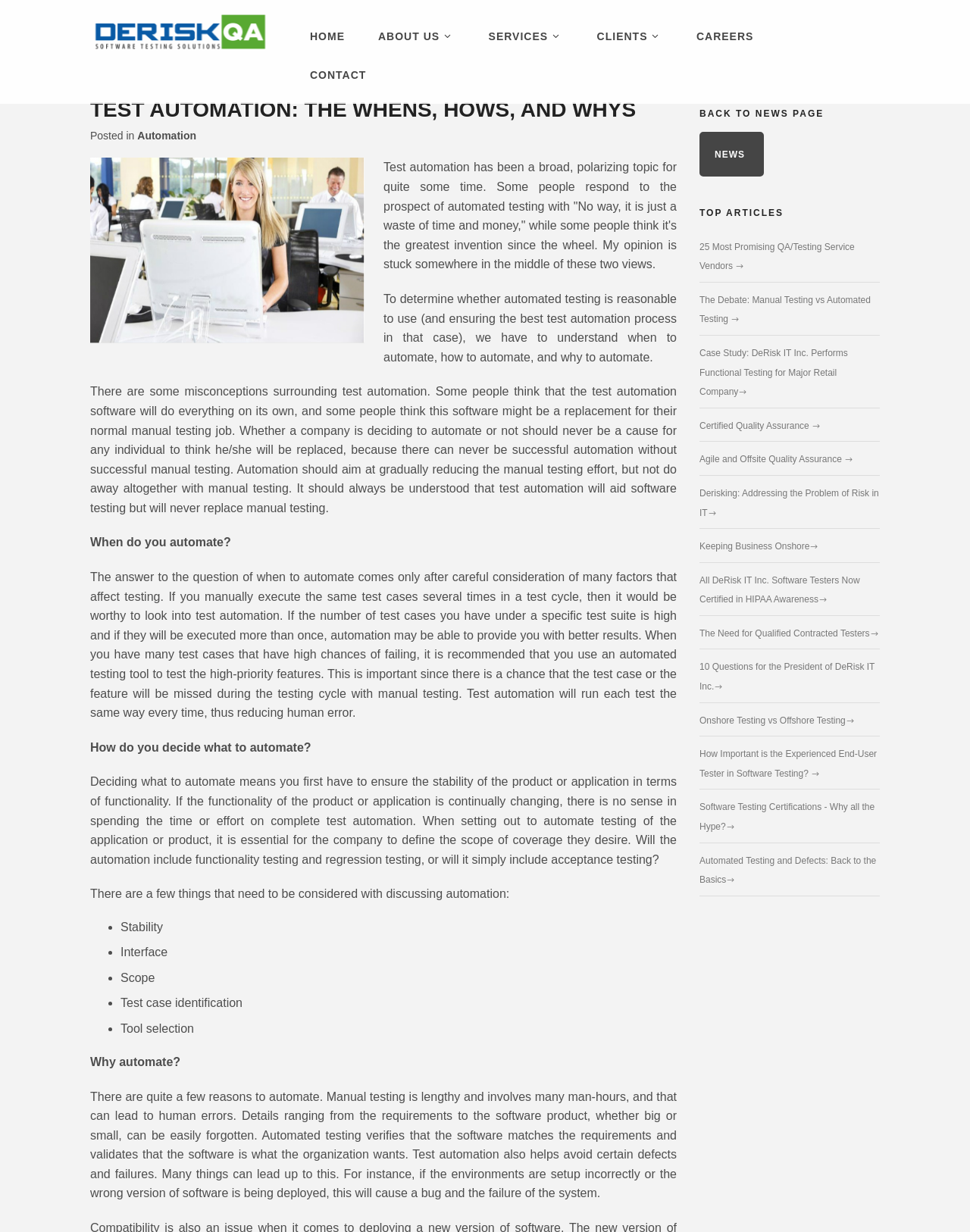Determine the bounding box coordinates for the area you should click to complete the following instruction: "Read 'TEST AUTOMATION: THE WHENS, HOWS, AND WHYS'".

[0.093, 0.077, 0.698, 0.101]